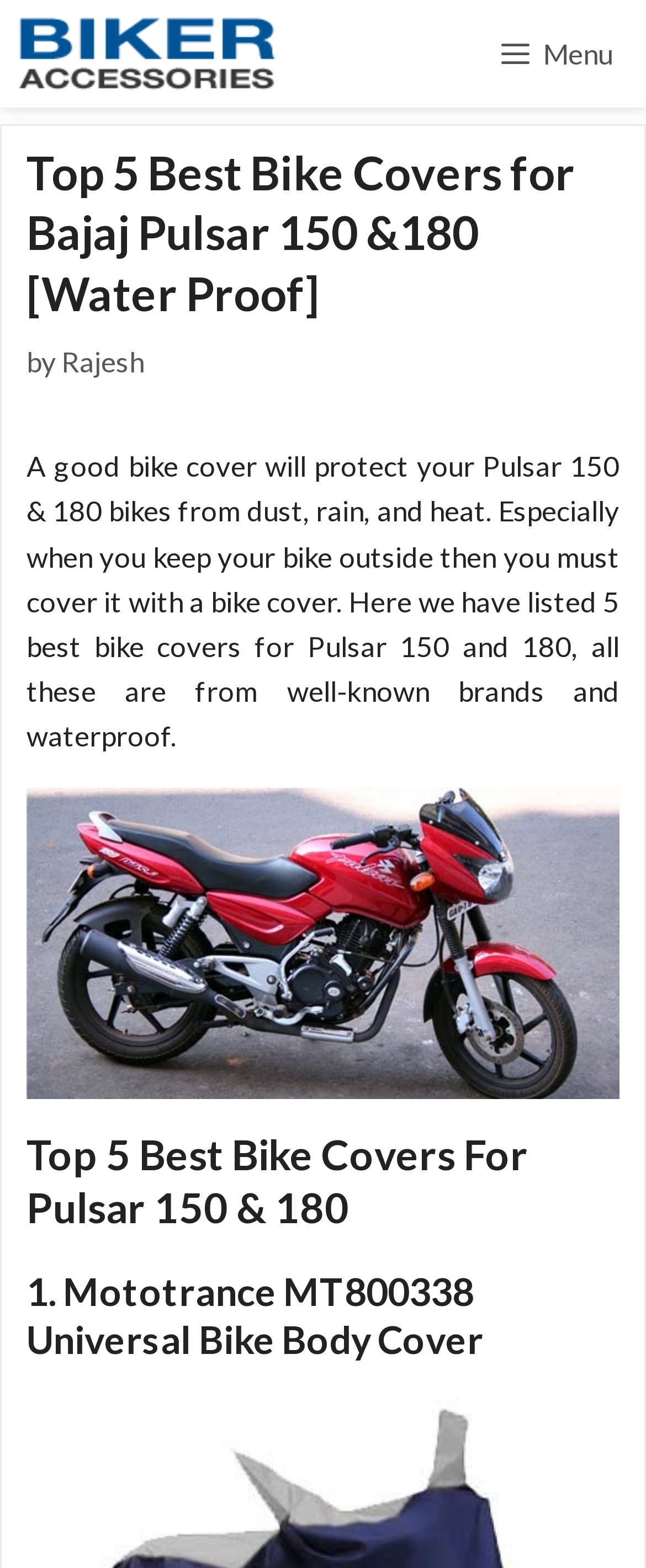Using a single word or phrase, answer the following question: 
How many bike covers are listed on this webpage?

5